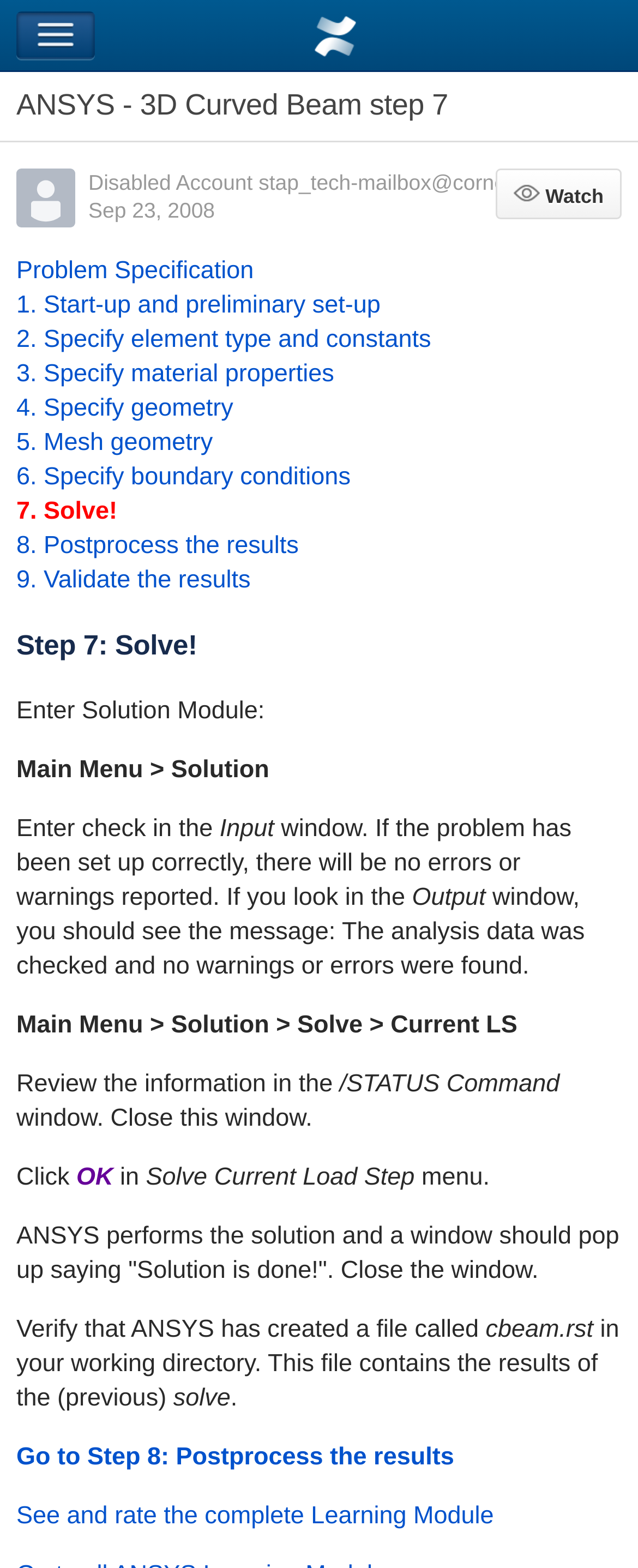Who is the author of the content?
Based on the visual content, answer with a single word or a brief phrase.

Disabled Account stap_tech-mailbox@cornell.edu